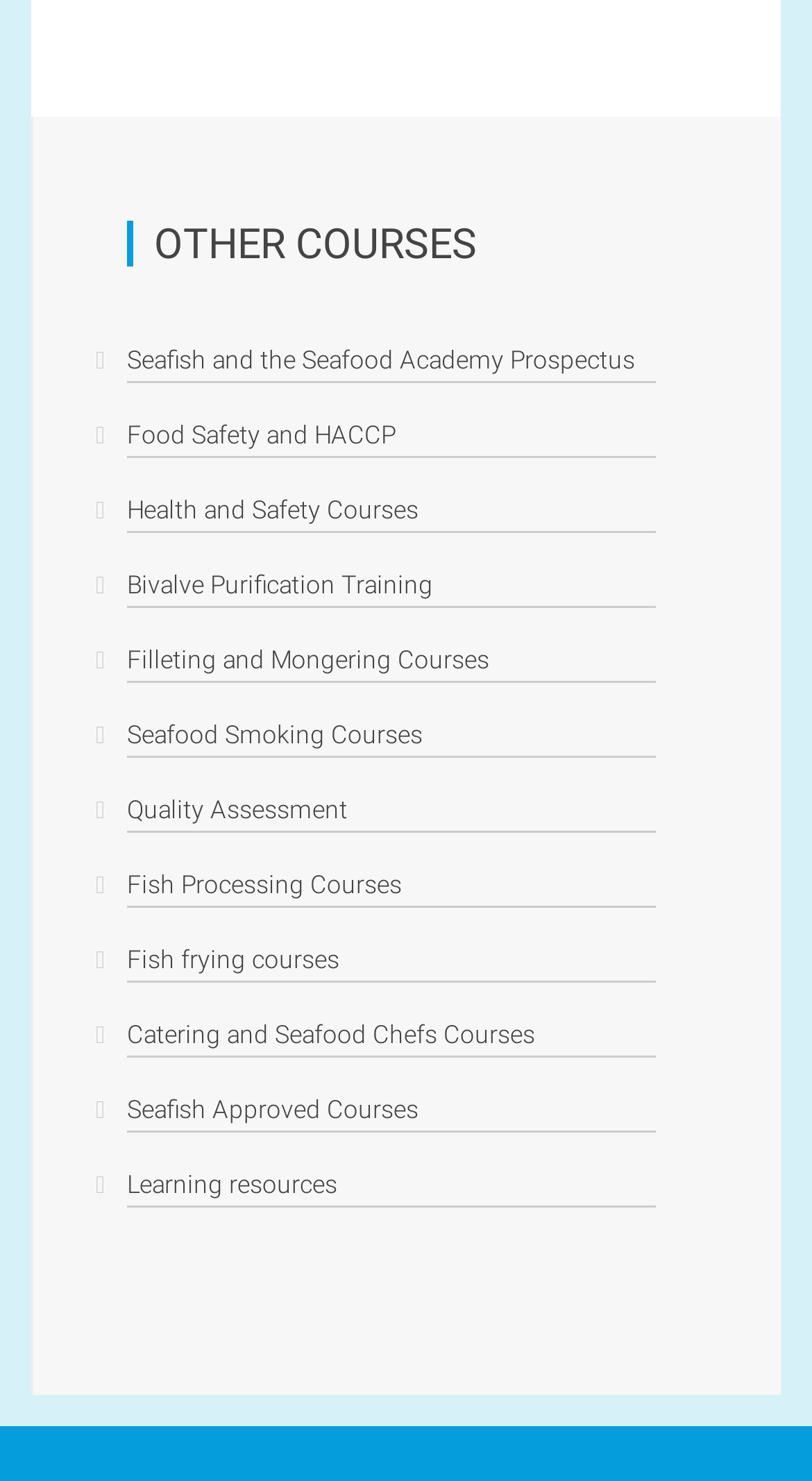Please locate the bounding box coordinates of the element that should be clicked to complete the given instruction: "Explore Food Safety and HACCP".

[0.156, 0.28, 0.808, 0.308]